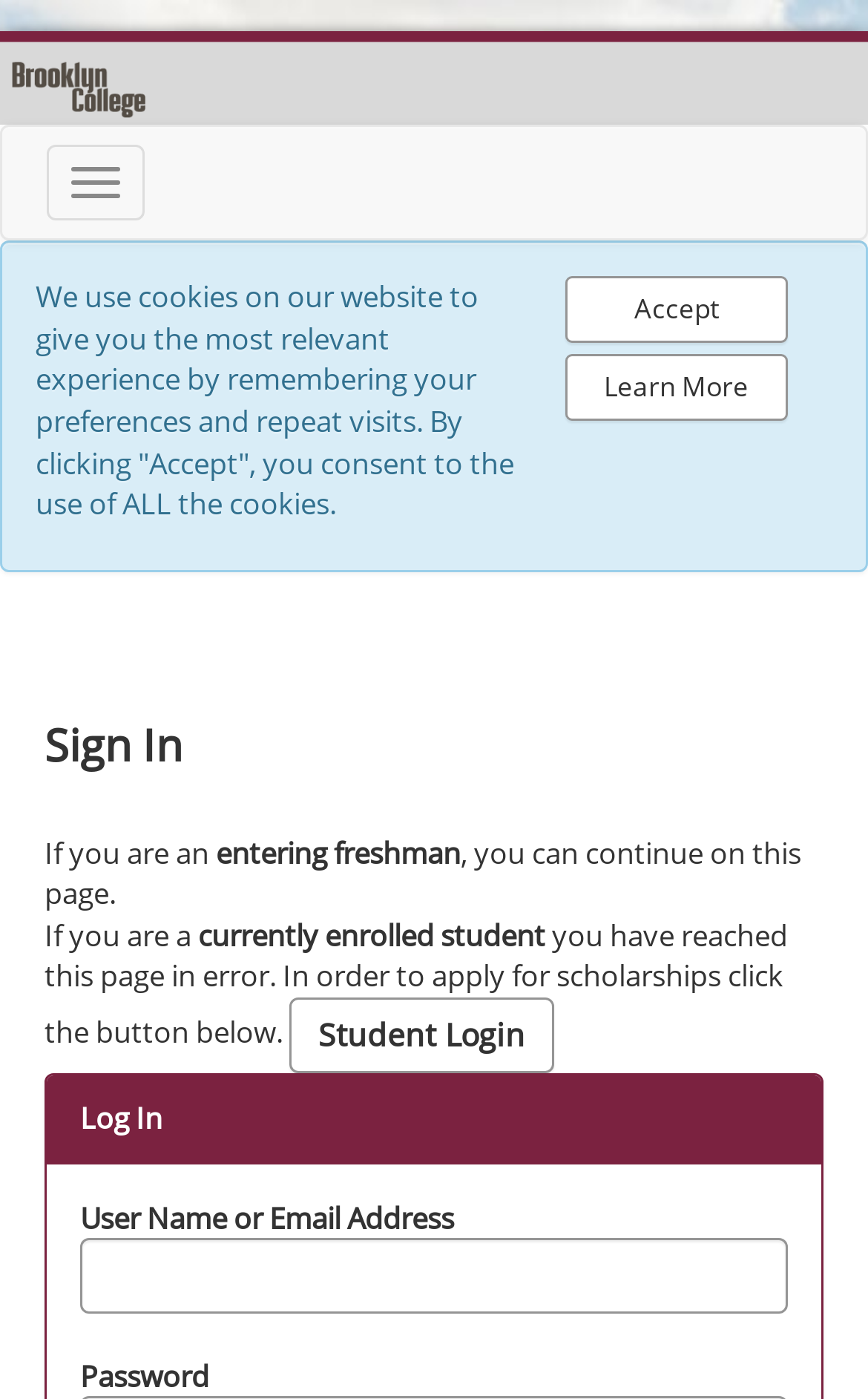What is the alternative option for currently enrolled students who reach this page in error?
Based on the screenshot, provide your answer in one word or phrase.

Student Login